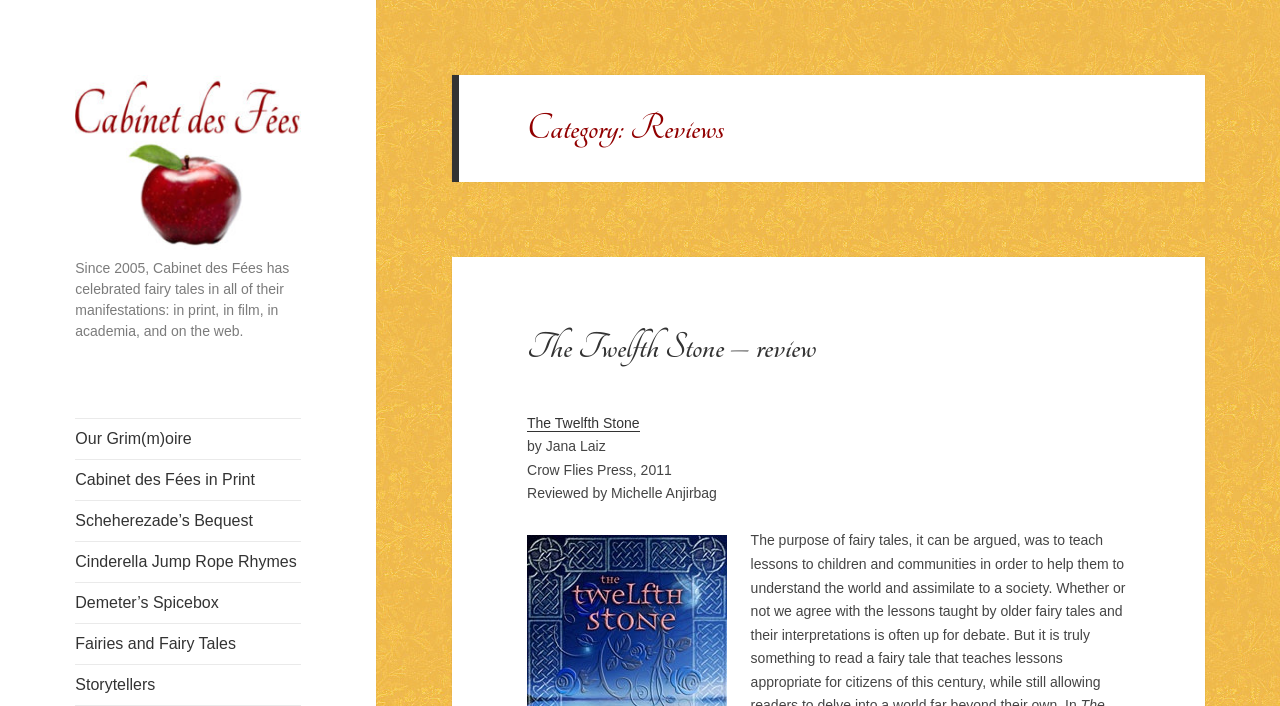Please locate the bounding box coordinates of the element that should be clicked to complete the given instruction: "view the review of The Twelfth Stone".

[0.412, 0.462, 0.638, 0.523]